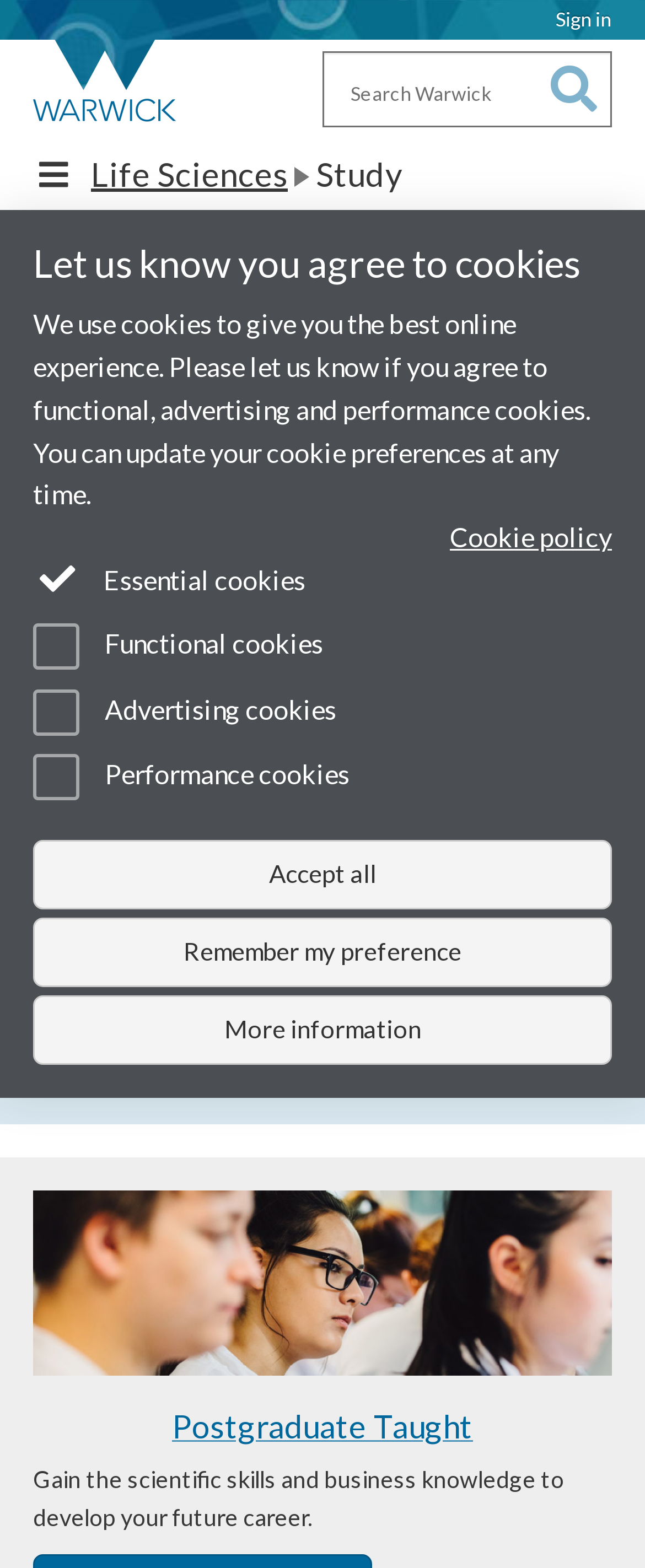Can you specify the bounding box coordinates of the area that needs to be clicked to fulfill the following instruction: "Open the menu"?

None